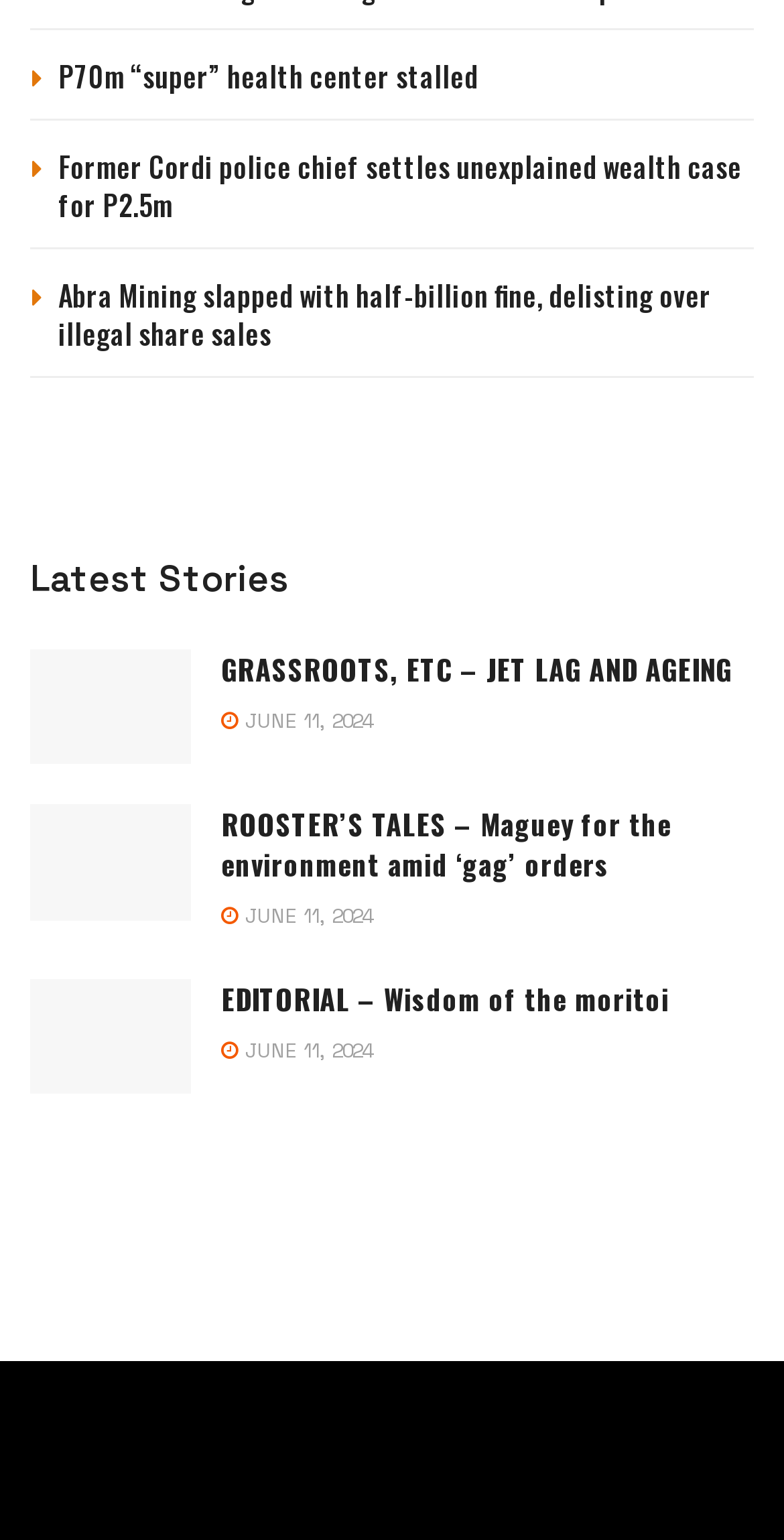Show the bounding box coordinates for the HTML element as described: "June 11, 2024".

[0.282, 0.673, 0.477, 0.69]